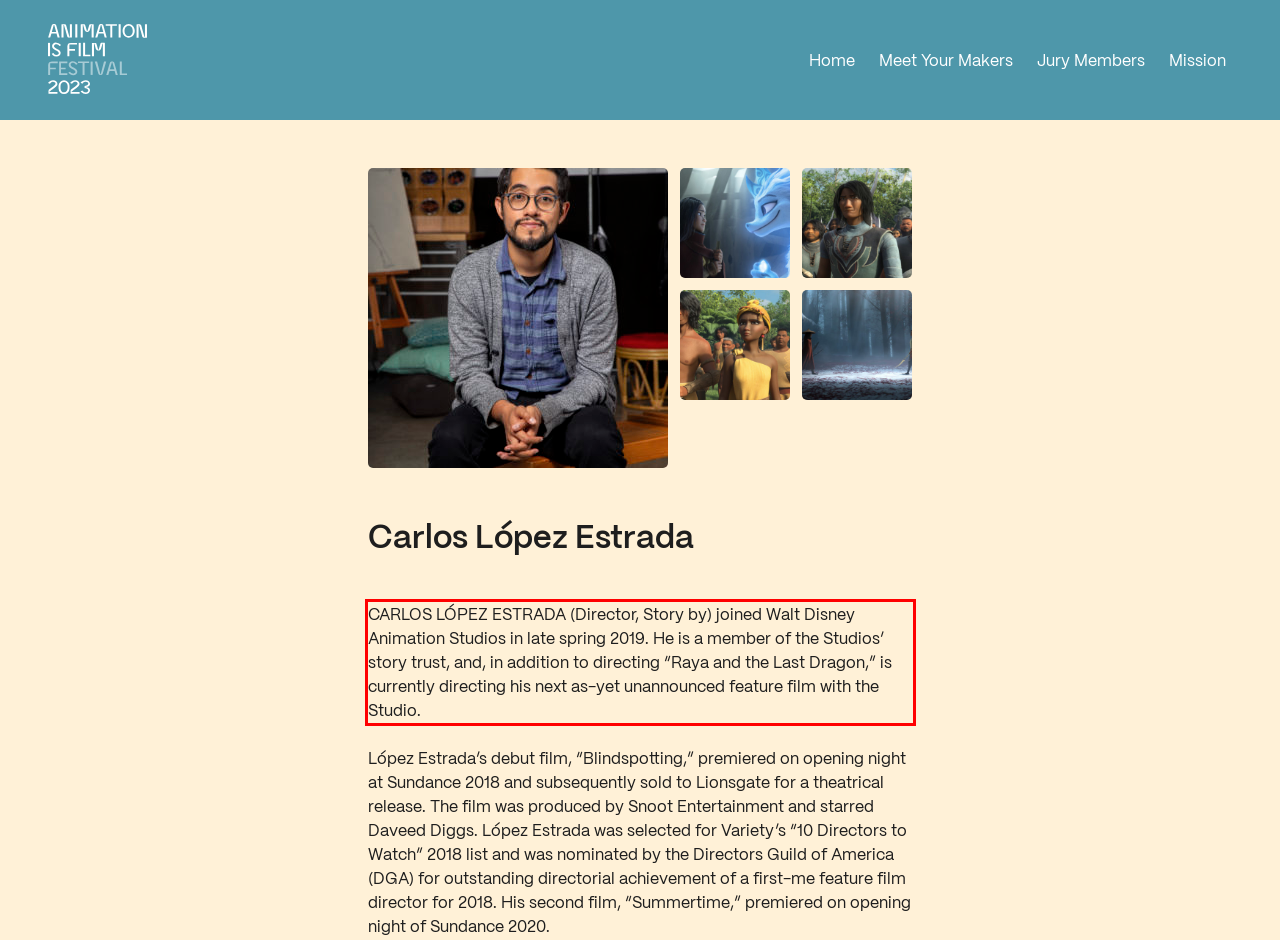Inspect the webpage screenshot that has a red bounding box and use OCR technology to read and display the text inside the red bounding box.

CARLOS LÓPEZ ESTRADA (Director, Story by) joined Walt Disney Animation Studios in late spring 2019. He is a member of the Studios’ story trust, and, in addition to directing “Raya and the Last Dragon,” is currently directing his next as-yet unannounced feature film with the Studio.